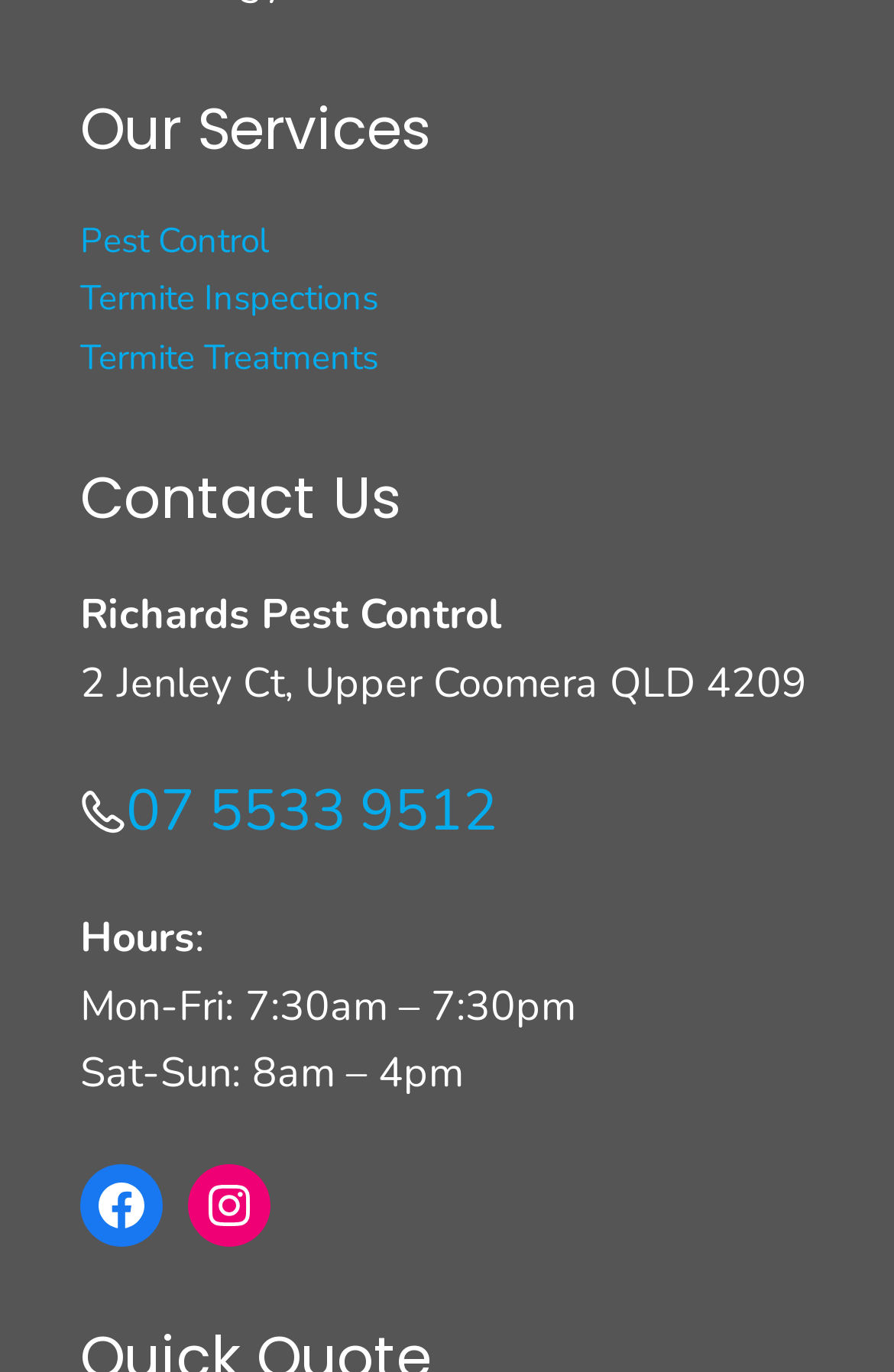What is the address of the company?
Can you give a detailed and elaborate answer to the question?

The address of the company can be found in the static text element '2 Jenley Ct, Upper Coomera QLD 4209' located at [0.09, 0.478, 0.903, 0.518] on the webpage.